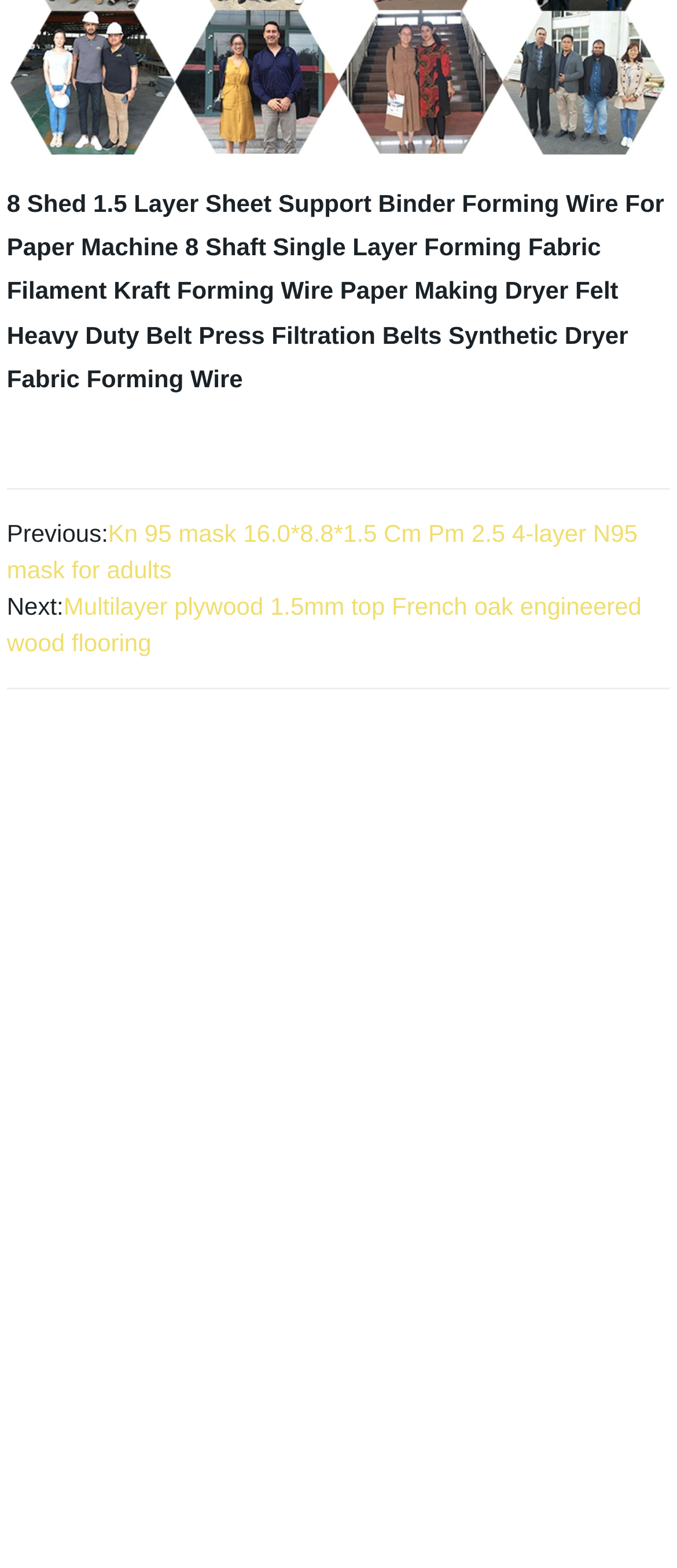Determine the bounding box coordinates of the element that should be clicked to execute the following command: "view FEATURED PRODUCTS".

[0.01, 0.528, 0.99, 0.605]